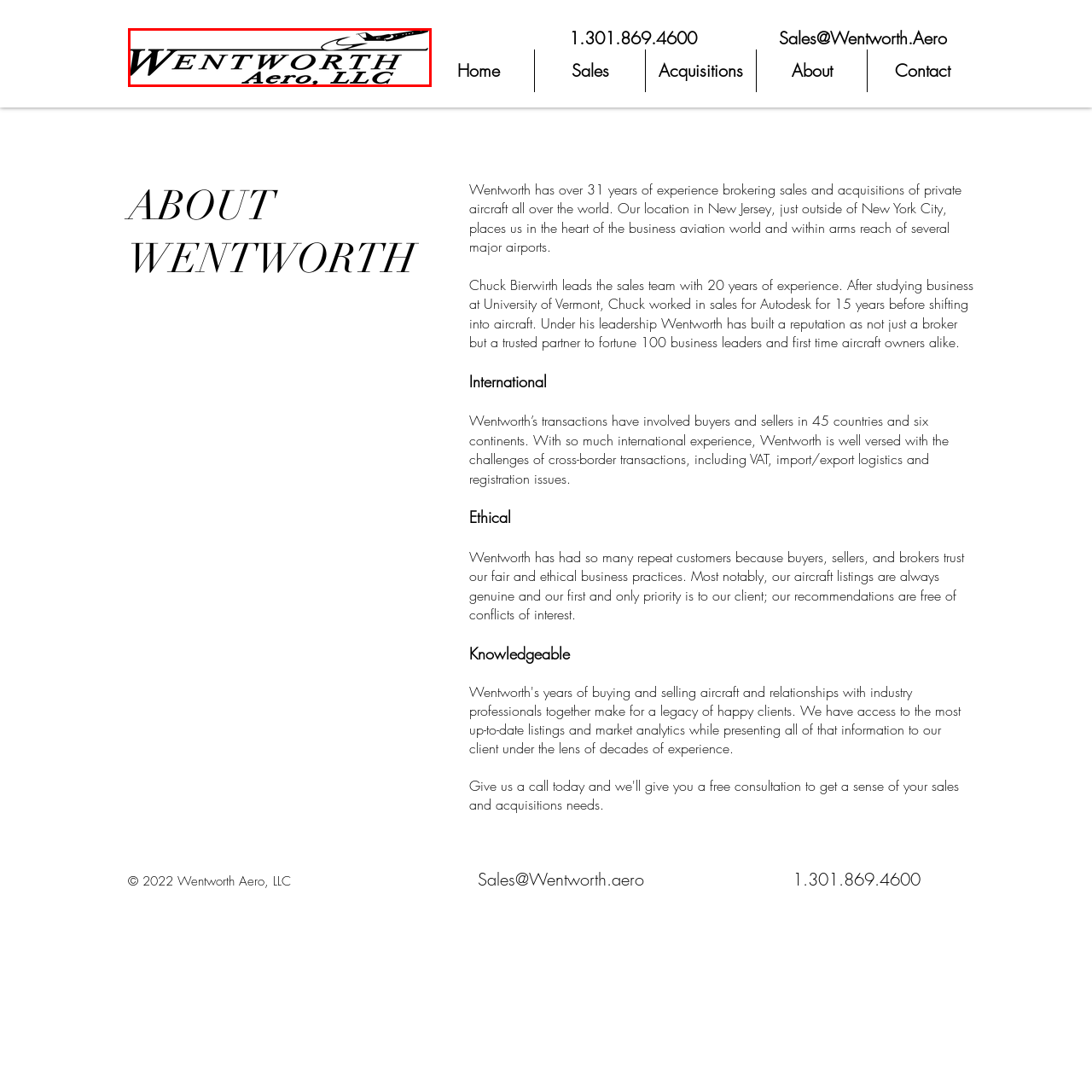How many years of experience does Wentworth Aero have?
Inspect the image enclosed by the red bounding box and elaborate on your answer with as much detail as possible based on the visual cues.

According to the caption, Wentworth Aero has built a solid reputation over more than 31 years in the industry, indicating the company's extensive experience in the aviation industry.